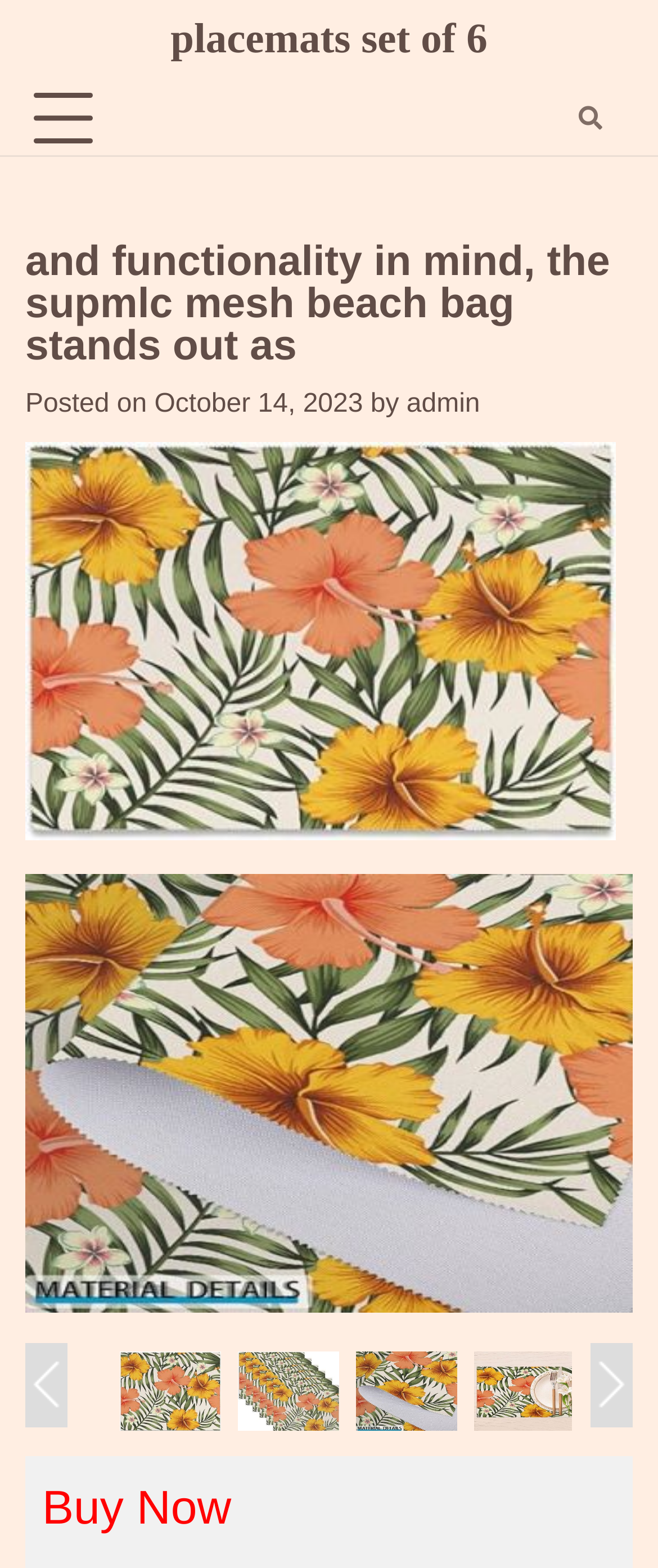Is there a menu button on the page?
Answer with a single word or phrase, using the screenshot for reference.

Yes